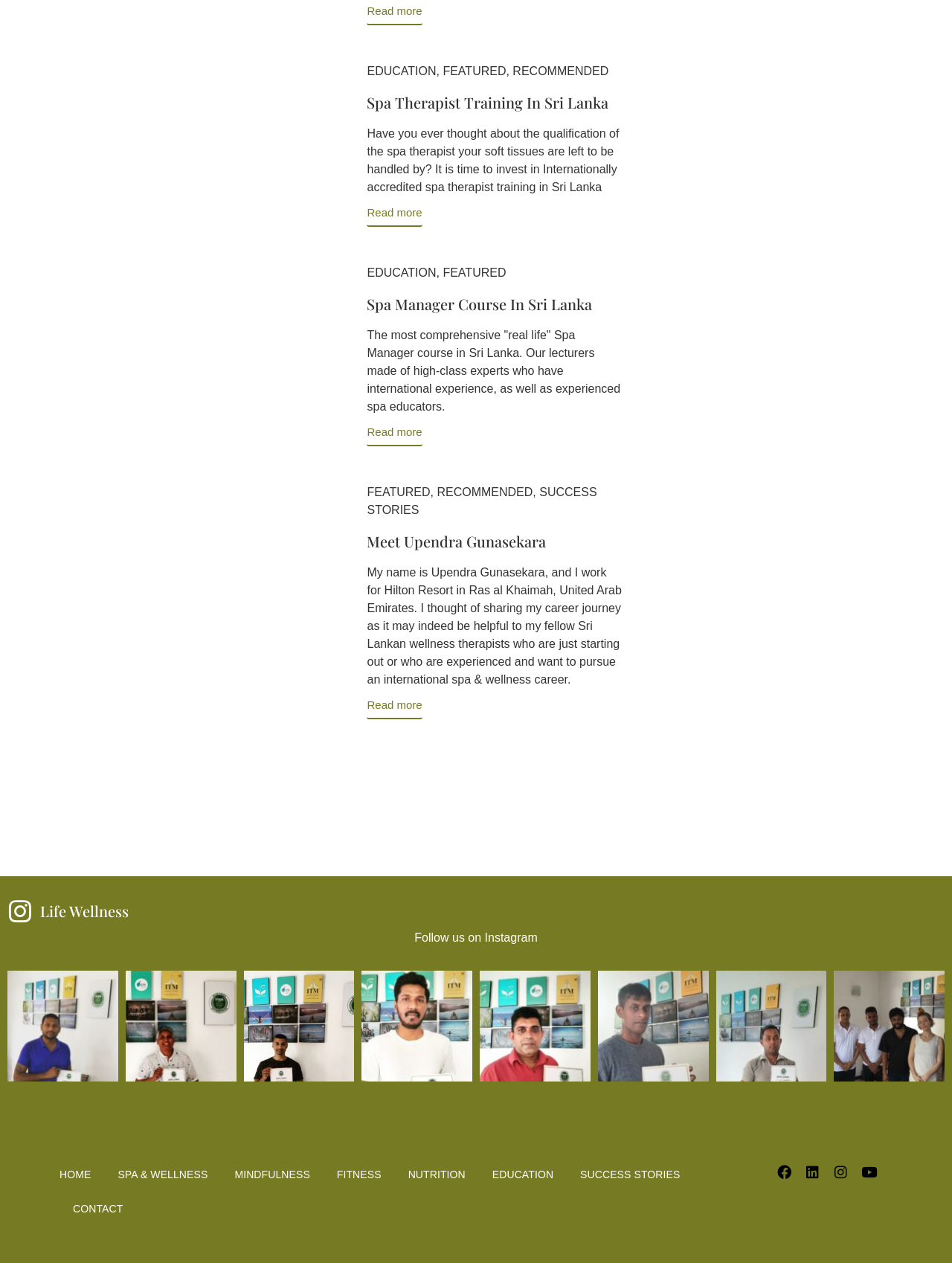Identify the bounding box coordinates of the part that should be clicked to carry out this instruction: "Follow Life Wellness on Instagram".

[0.435, 0.738, 0.565, 0.748]